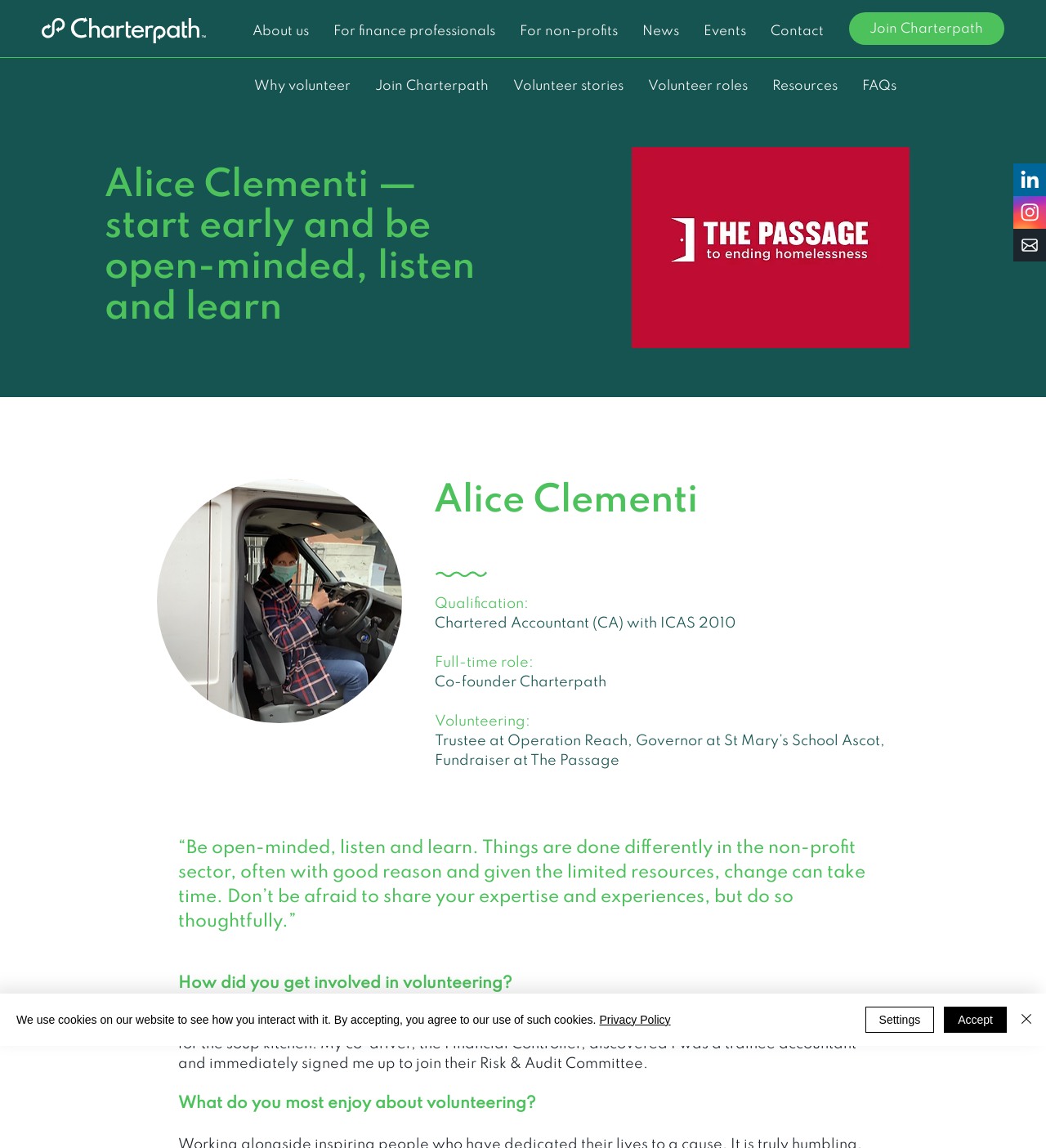Pinpoint the bounding box coordinates of the clickable element needed to complete the instruction: "Click on Contact". The coordinates should be provided as four float numbers between 0 and 1: [left, top, right, bottom].

[0.725, 0.006, 0.799, 0.049]